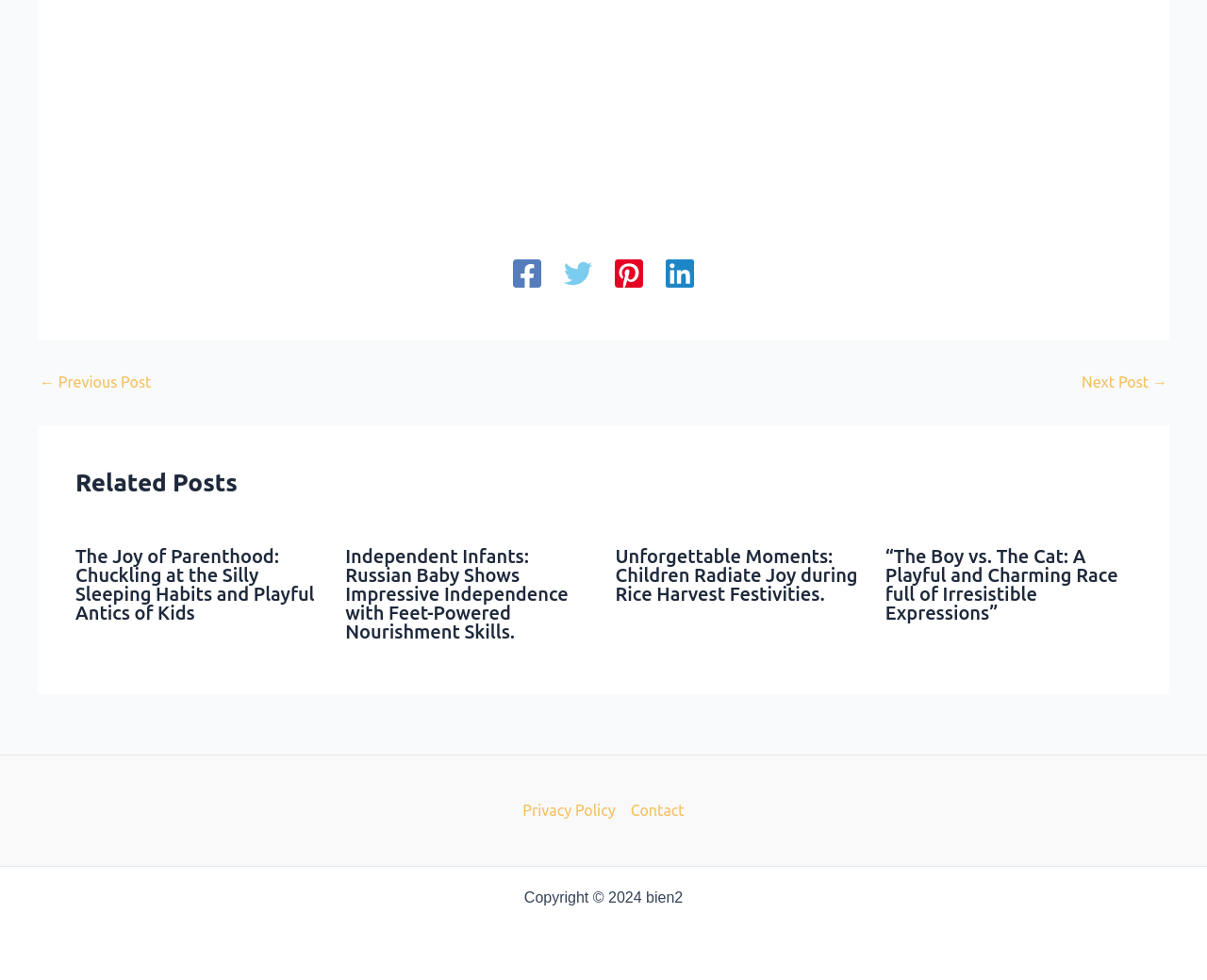Locate the bounding box coordinates of the element's region that should be clicked to carry out the following instruction: "Go to previous post". The coordinates need to be four float numbers between 0 and 1, i.e., [left, top, right, bottom].

[0.033, 0.382, 0.125, 0.398]